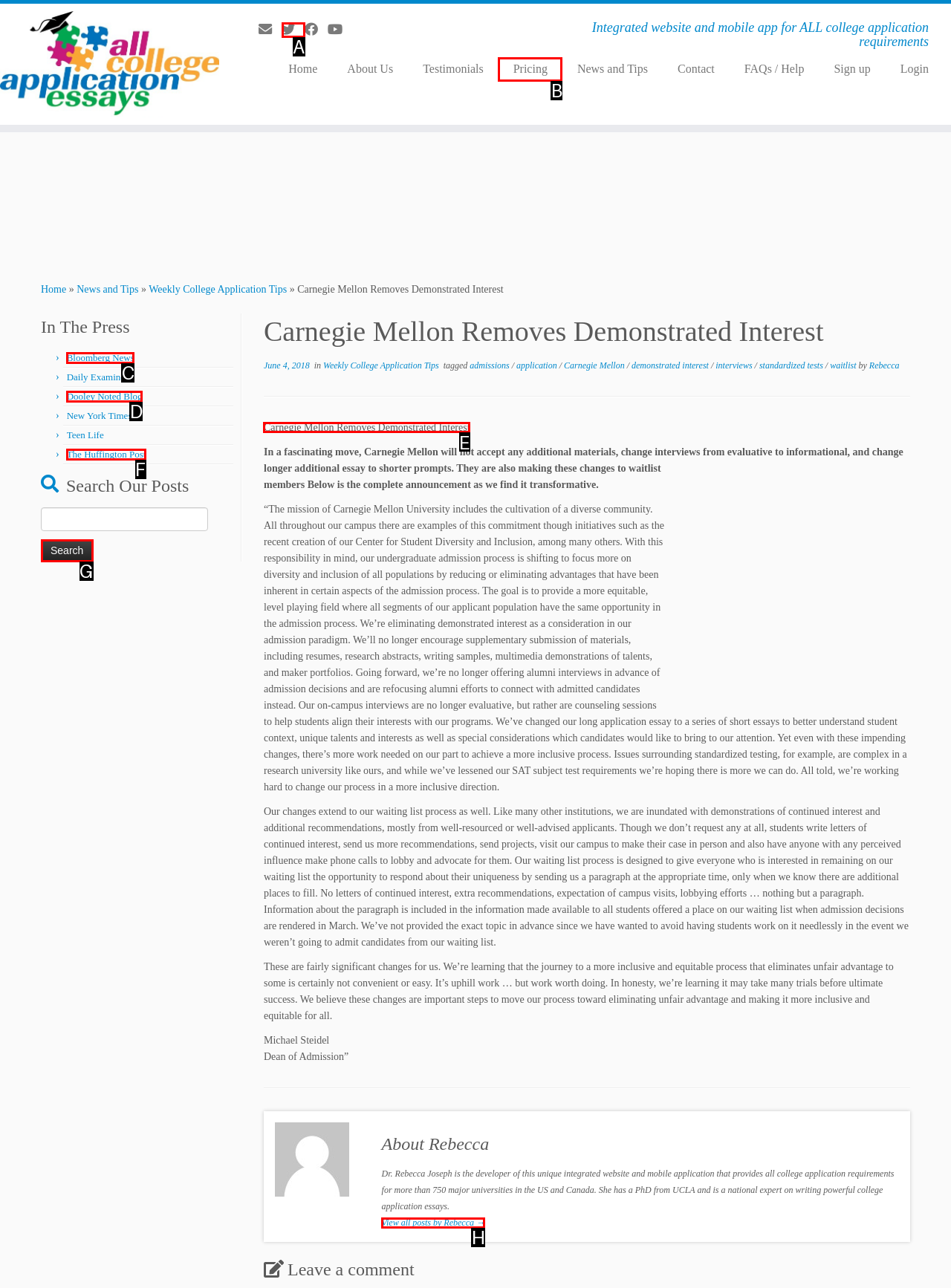Please indicate which HTML element to click in order to fulfill the following task: Read about Carnegie Mellon Removes Demonstrated Interest Respond with the letter of the chosen option.

E